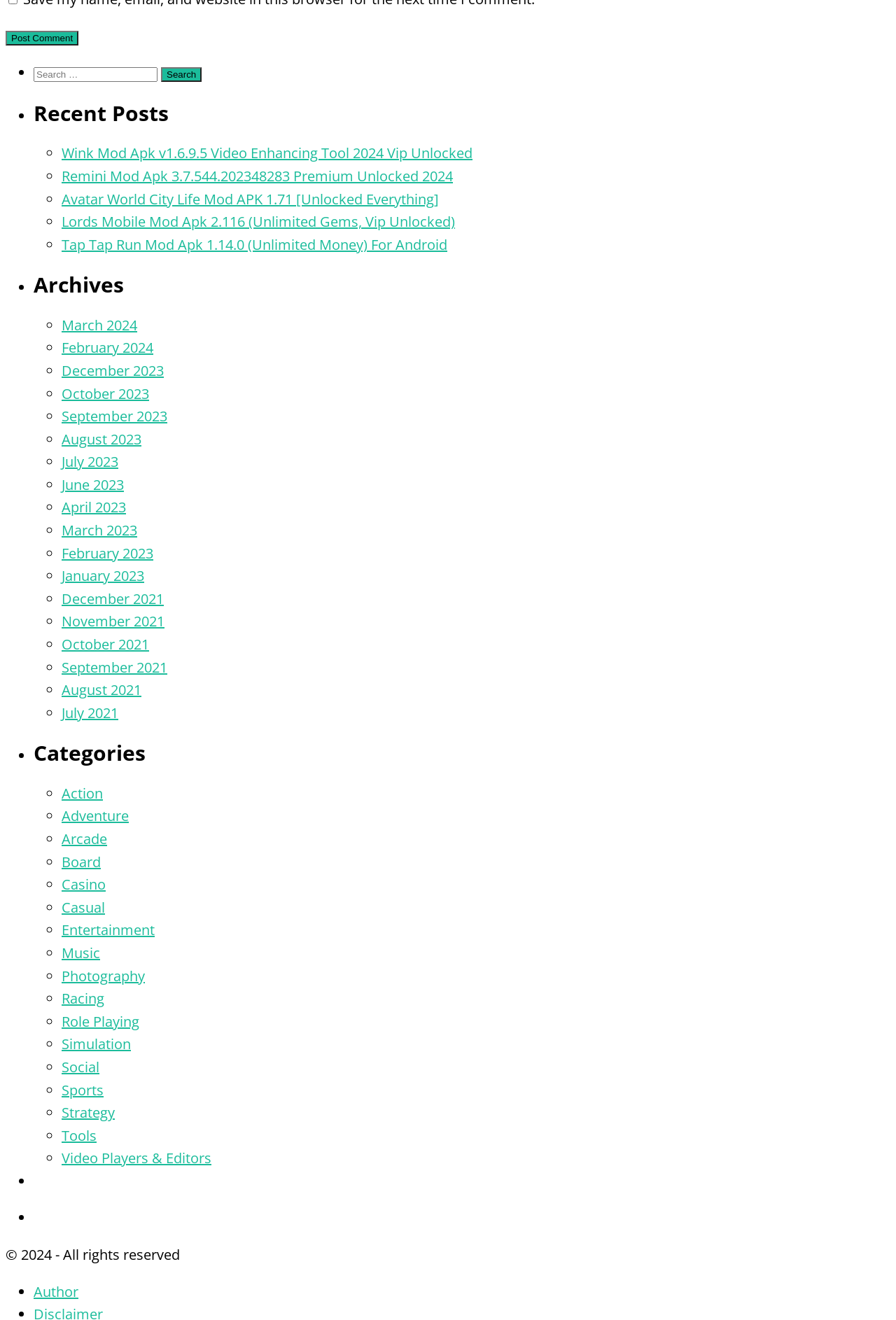Locate the bounding box coordinates of the element that should be clicked to execute the following instruction: "Check archives".

[0.038, 0.207, 0.994, 0.225]